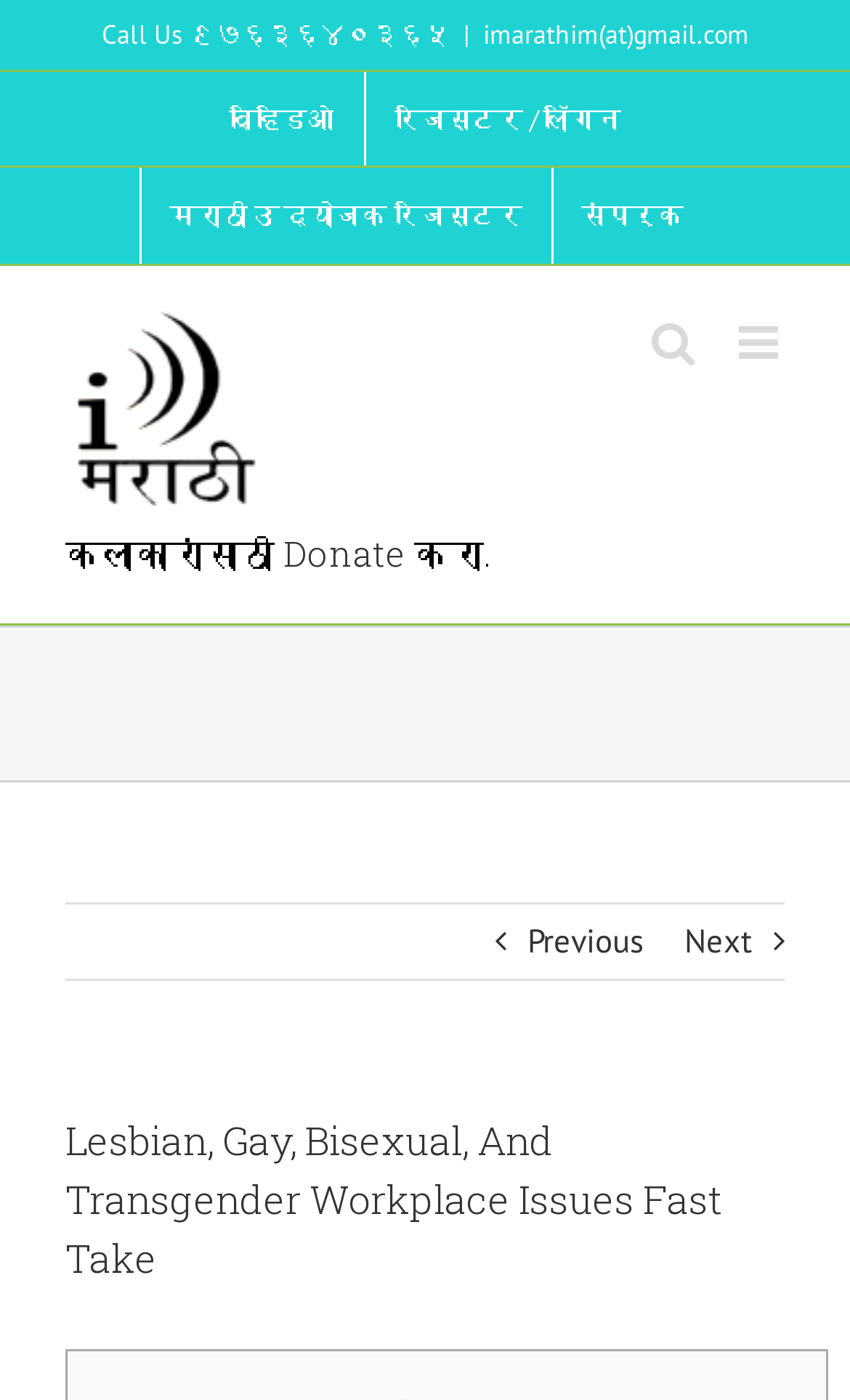Please examine the image and answer the question with a detailed explanation:
What is the phone number to call?

I found the phone number by looking at the top section of the webpage, where it says 'Call Us ९७६३६४०३६५'.